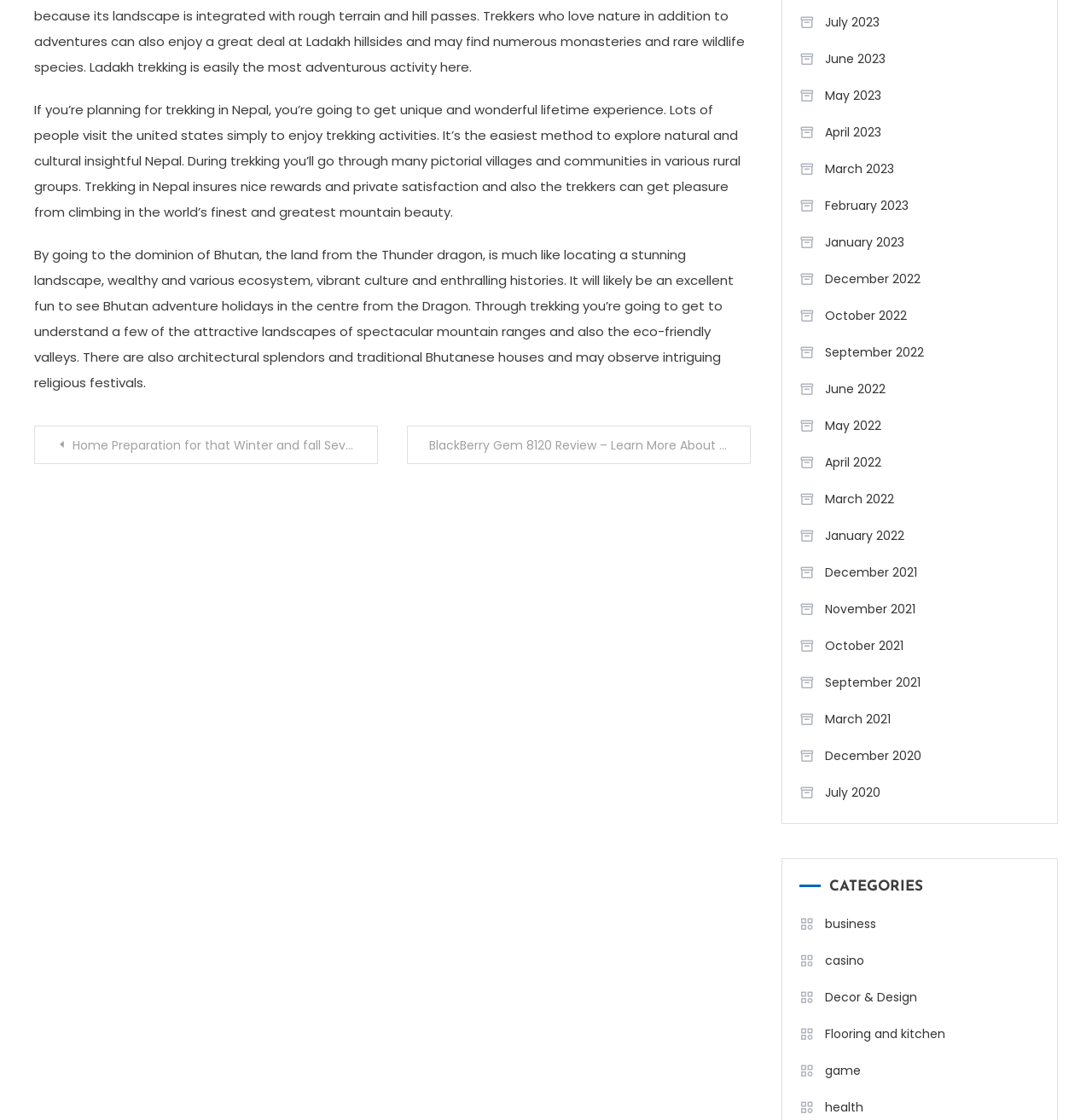Locate the bounding box coordinates of the UI element described by: "Privacy Policy". Provide the coordinates as four float numbers between 0 and 1, formatted as [left, top, right, bottom].

None